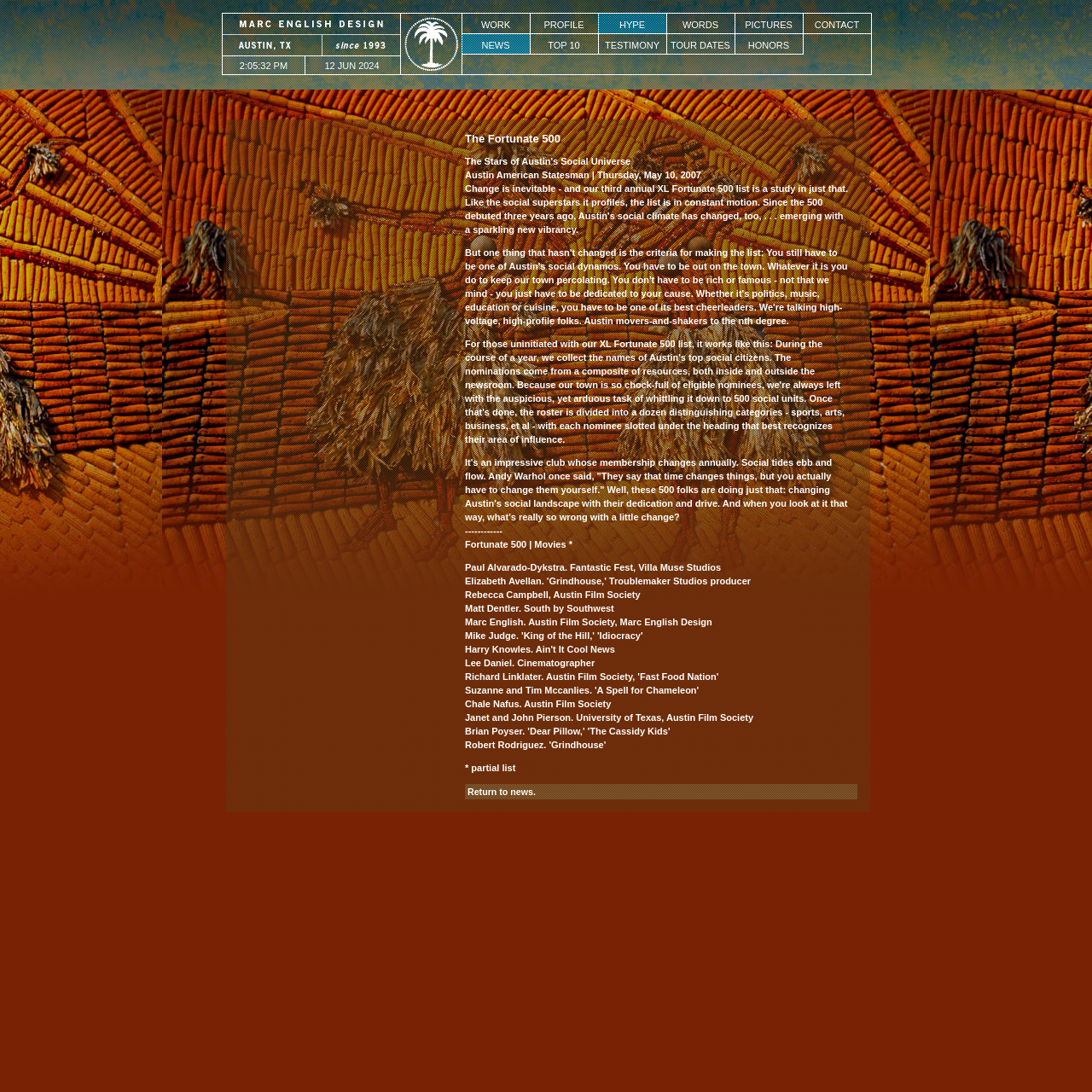Find the bounding box coordinates for the area that must be clicked to perform this action: "Click on PROFILE".

[0.485, 0.012, 0.548, 0.03]